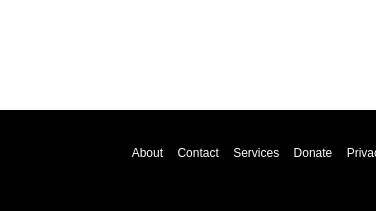Provide a short, one-word or phrase answer to the question below:
What is the article's purpose?

To resonate with readers